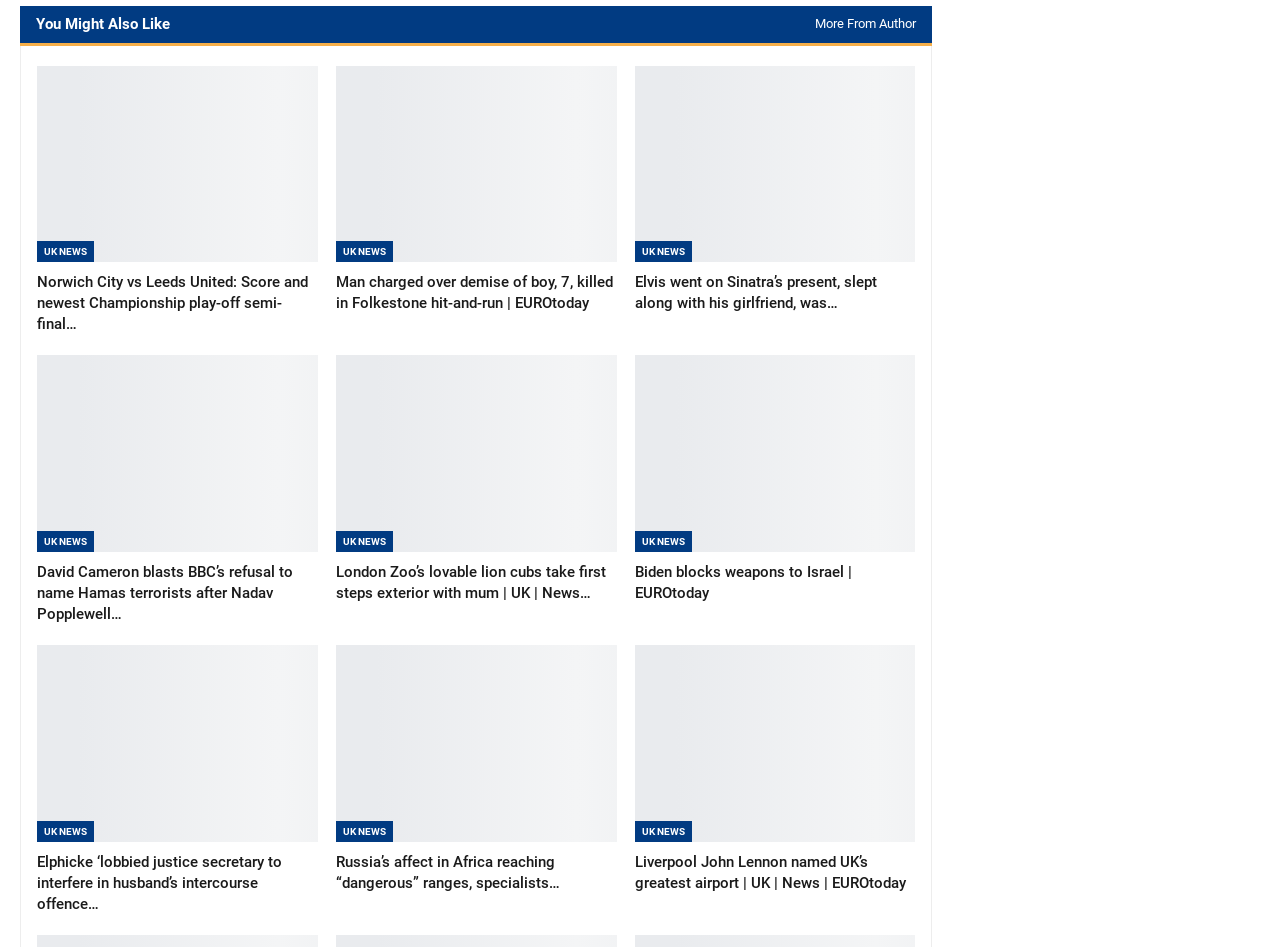Select the bounding box coordinates of the element I need to click to carry out the following instruction: "View 'UK NEWS'".

[0.029, 0.255, 0.073, 0.277]